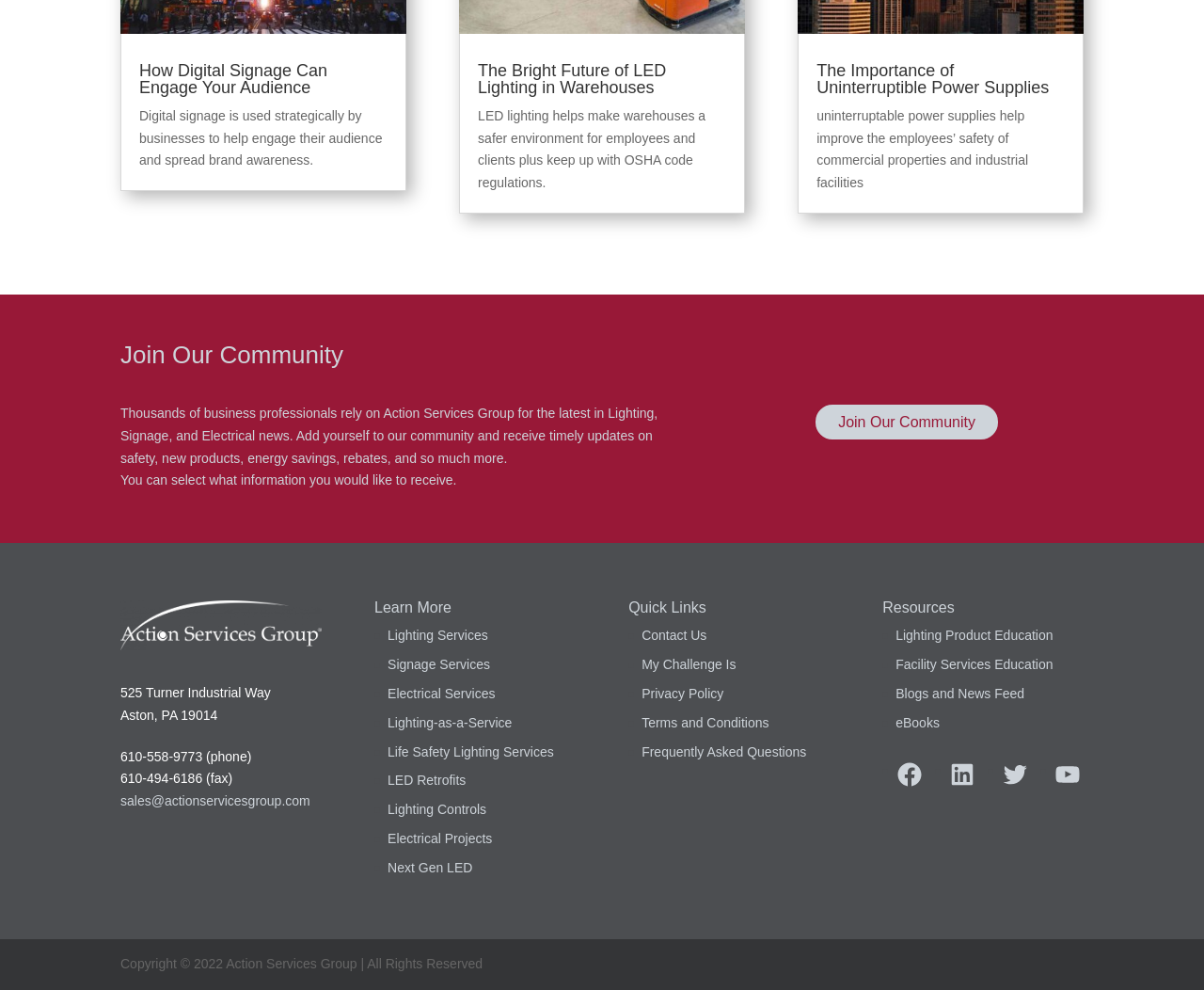Please provide a brief answer to the question using only one word or phrase: 
How many social media links are listed?

4